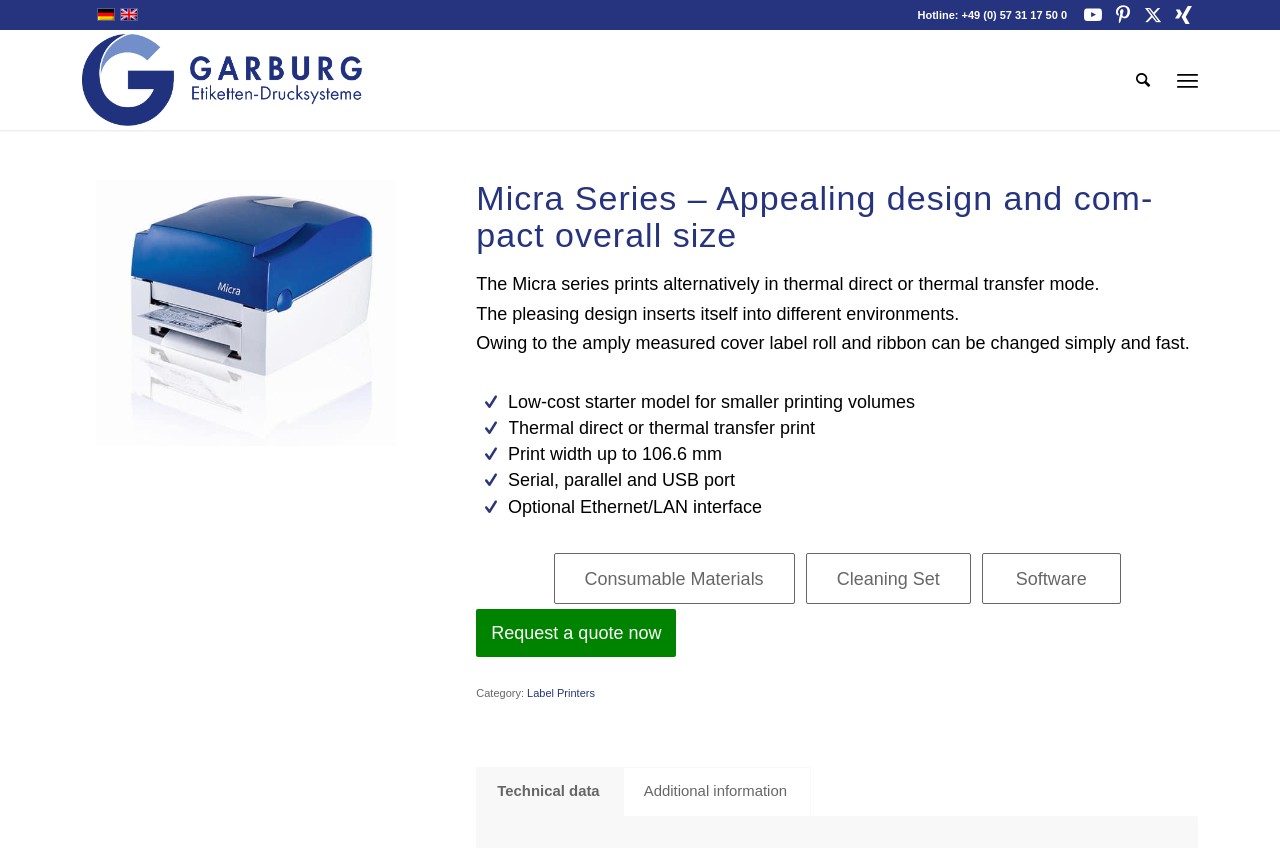Select the bounding box coordinates of the element I need to click to carry out the following instruction: "Call the hotline".

[0.751, 0.011, 0.834, 0.025]